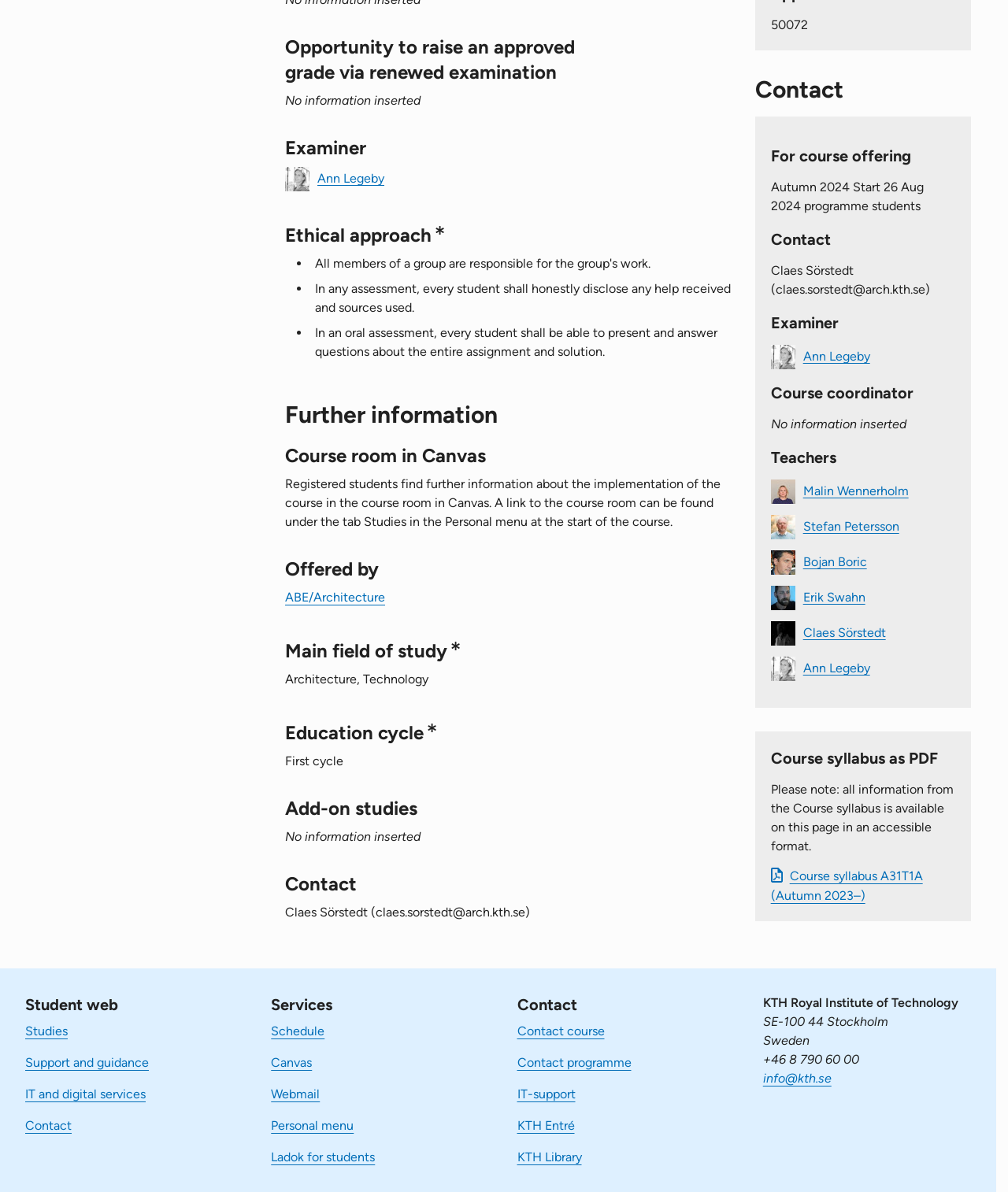Using the element description: "IT and digital services", determine the bounding box coordinates for the specified UI element. The coordinates should be four float numbers between 0 and 1, [left, top, right, bottom].

[0.025, 0.911, 0.145, 0.924]